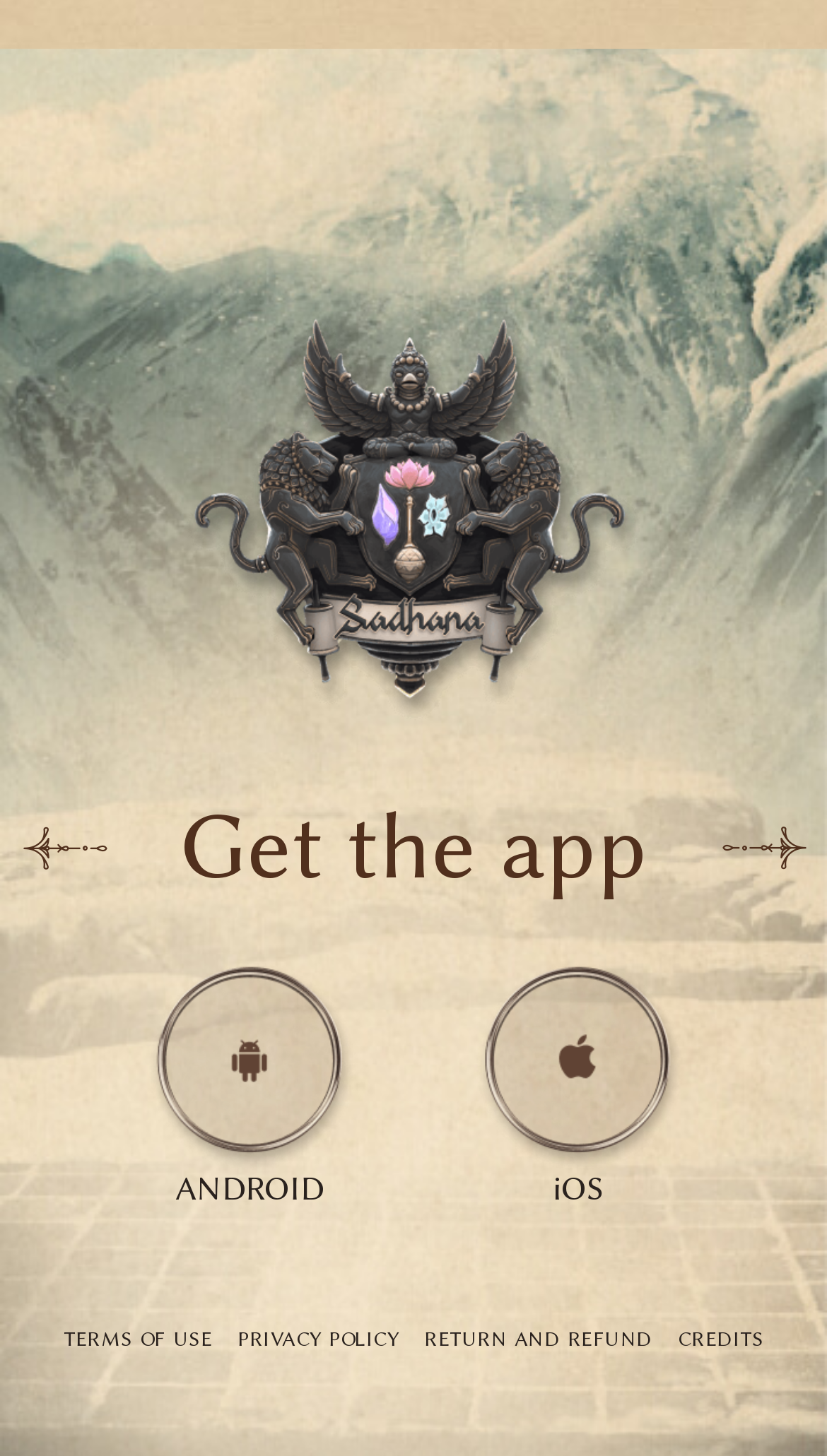Identify the bounding box for the UI element described as: "ANDROID". The coordinates should be four float numbers between 0 and 1, i.e., [left, top, right, bottom].

[0.167, 0.651, 0.436, 0.83]